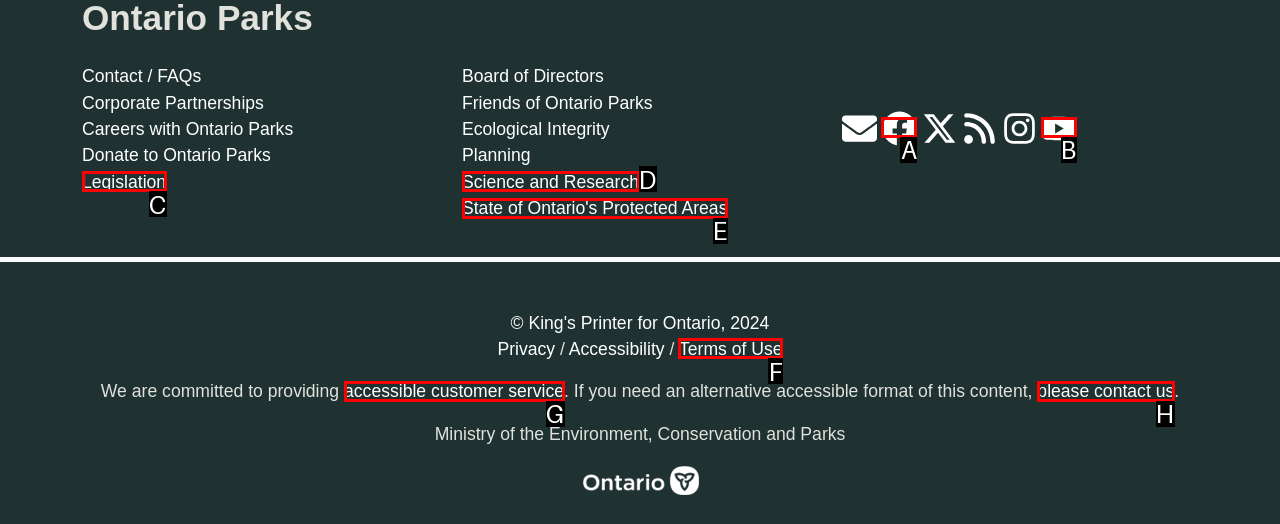Select the HTML element that matches the description: State of Ontario's Protected Areas
Respond with the letter of the correct choice from the given options directly.

E